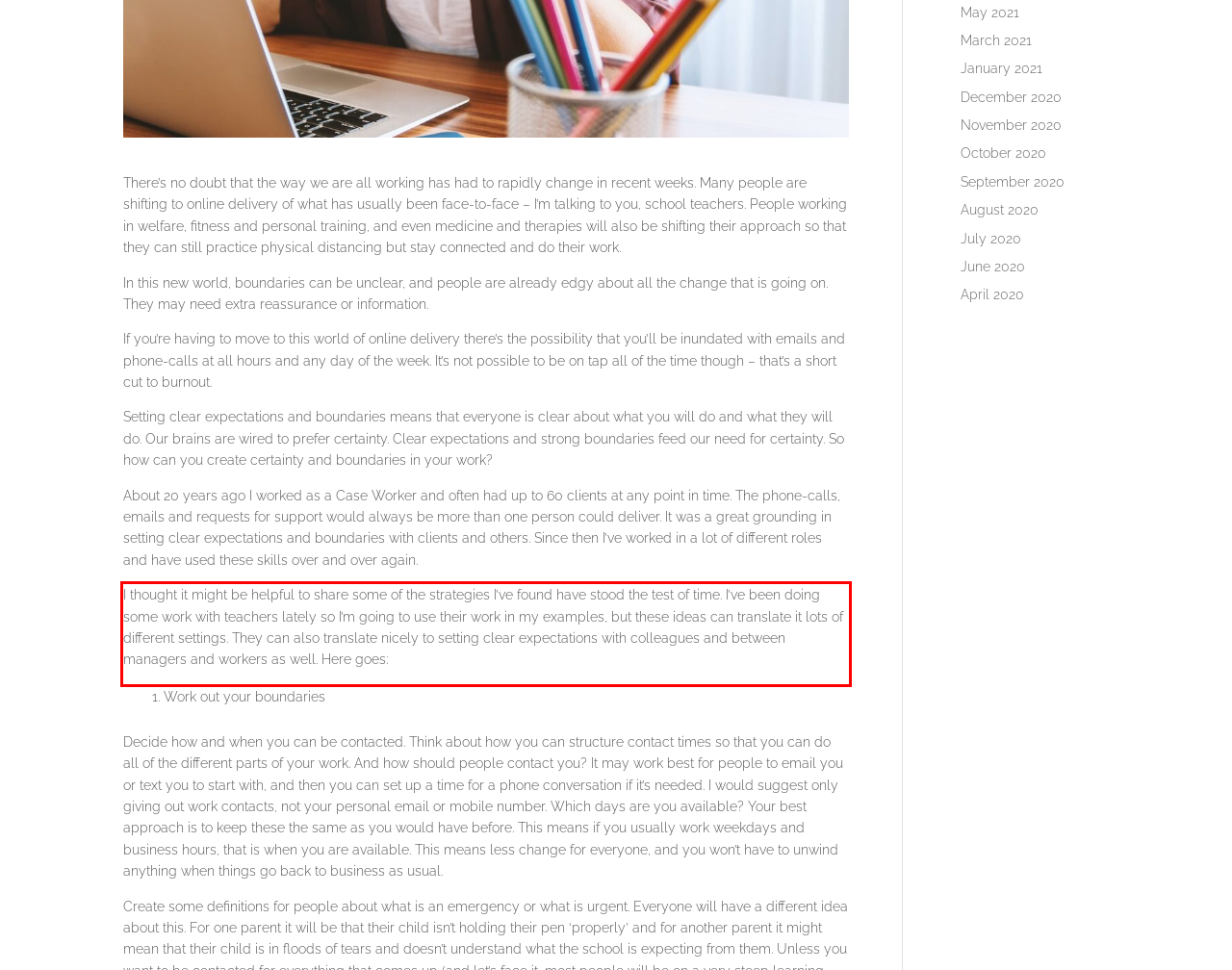You have a screenshot with a red rectangle around a UI element. Recognize and extract the text within this red bounding box using OCR.

I thought it might be helpful to share some of the strategies I’ve found have stood the test of time. I’ve been doing some work with teachers lately so I’m going to use their work in my examples, but these ideas can translate it lots of different settings. They can also translate nicely to setting clear expectations with colleagues and between managers and workers as well. Here goes: